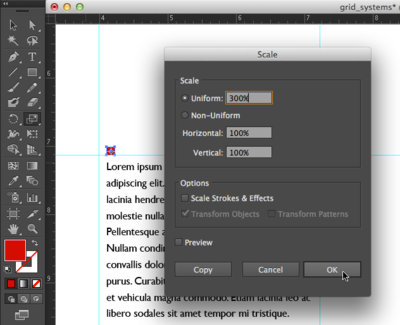Break down the image and describe every detail you can observe.

The image depicts a user interface of a graphic design software, showcasing the "Scale" dialog box. This dialog allows users to scale selected objects, with the option to adjust the scale uniformly or non-uniformly. In the image, "Uniform" is selected, indicating that the user intends to increase the size of an object by 300%. The horizontal and vertical scaling percentages are set to 100%, ensuring that the object's proportions are maintained. The interface includes various buttons at the bottom, such as "Copy," "Cancel," and "OK," which facilitate the user's options in confirming or altering the scaling action. Additionally, a small icon is visible in the top left corner of the workspace, likely representing the object being modified. The overall layout reflects a typical design software environment, emphasizing user control and customization of graphic elements.